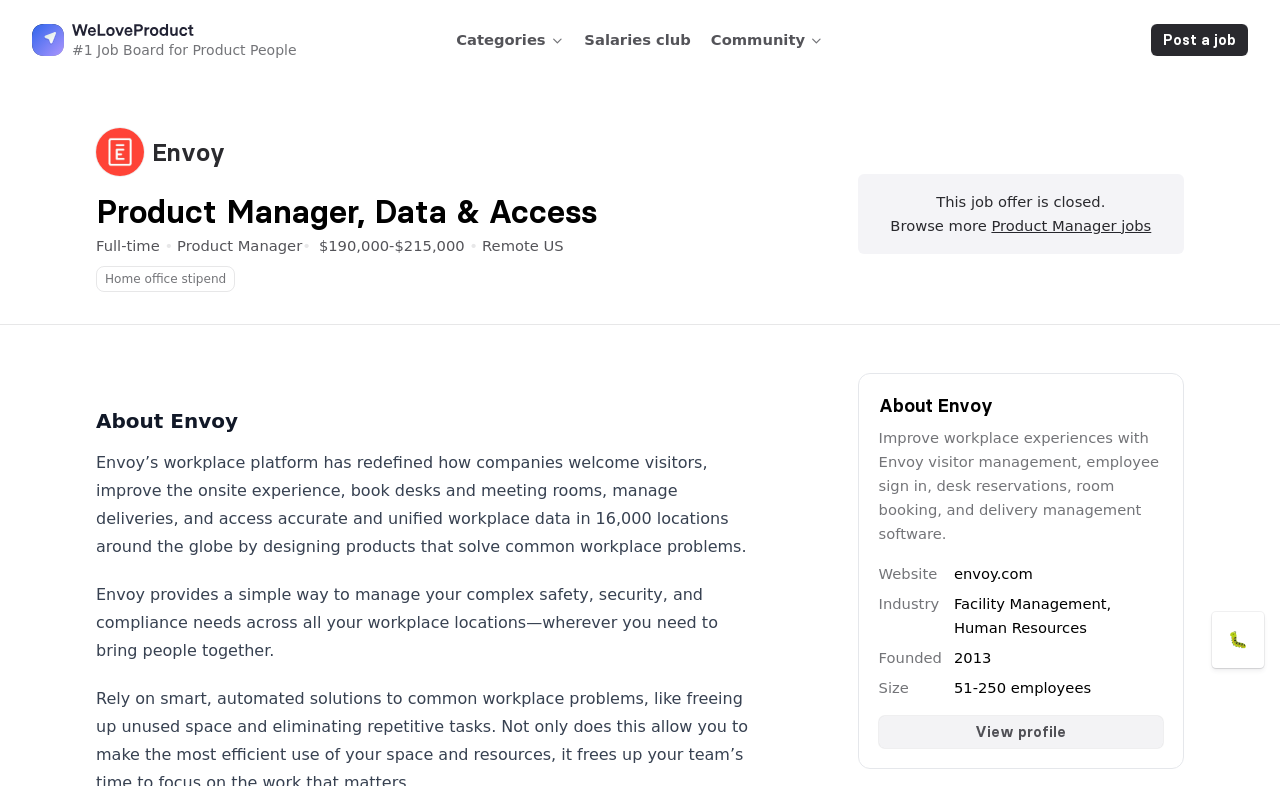Please provide a short answer using a single word or phrase for the question:
What is the industry of the company?

Facility Management, Human Resources